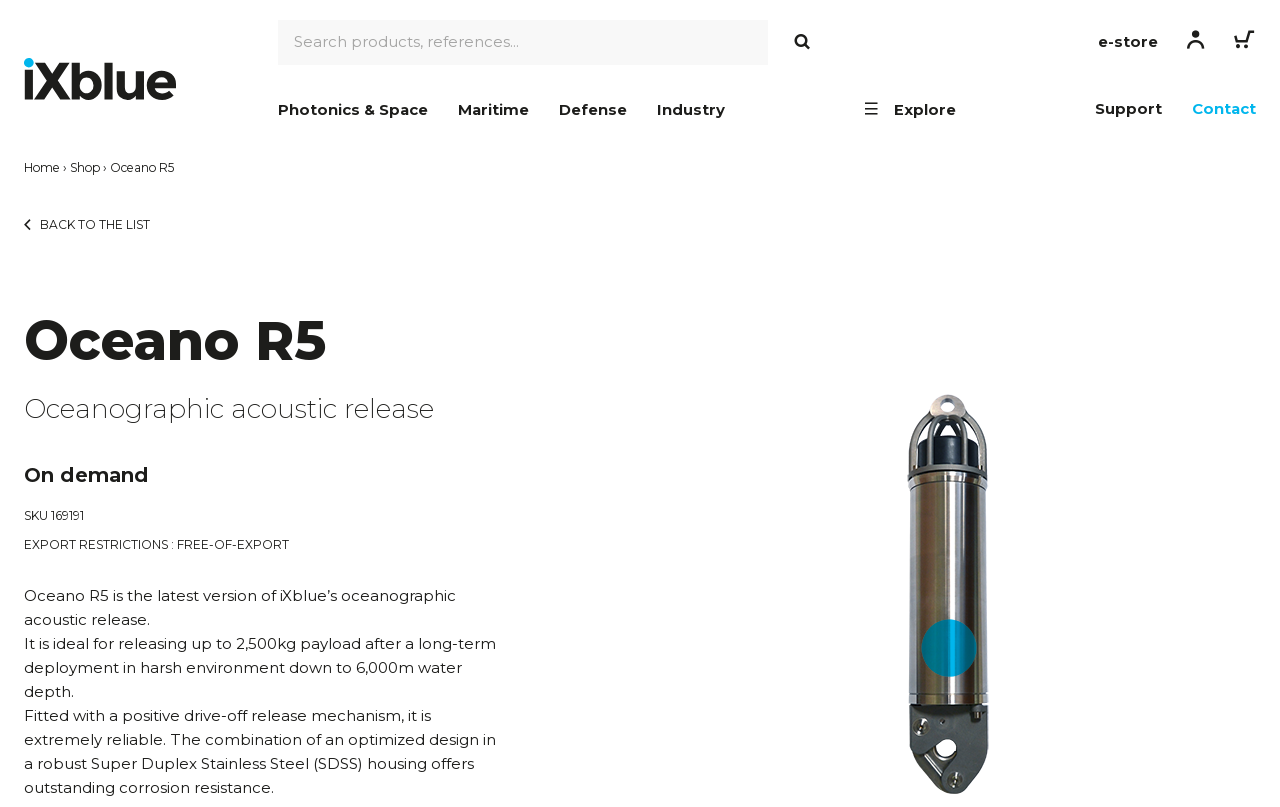Locate the bounding box of the UI element defined by this description: "Contact". The coordinates should be given as four float numbers between 0 and 1, formatted as [left, top, right, bottom].

None